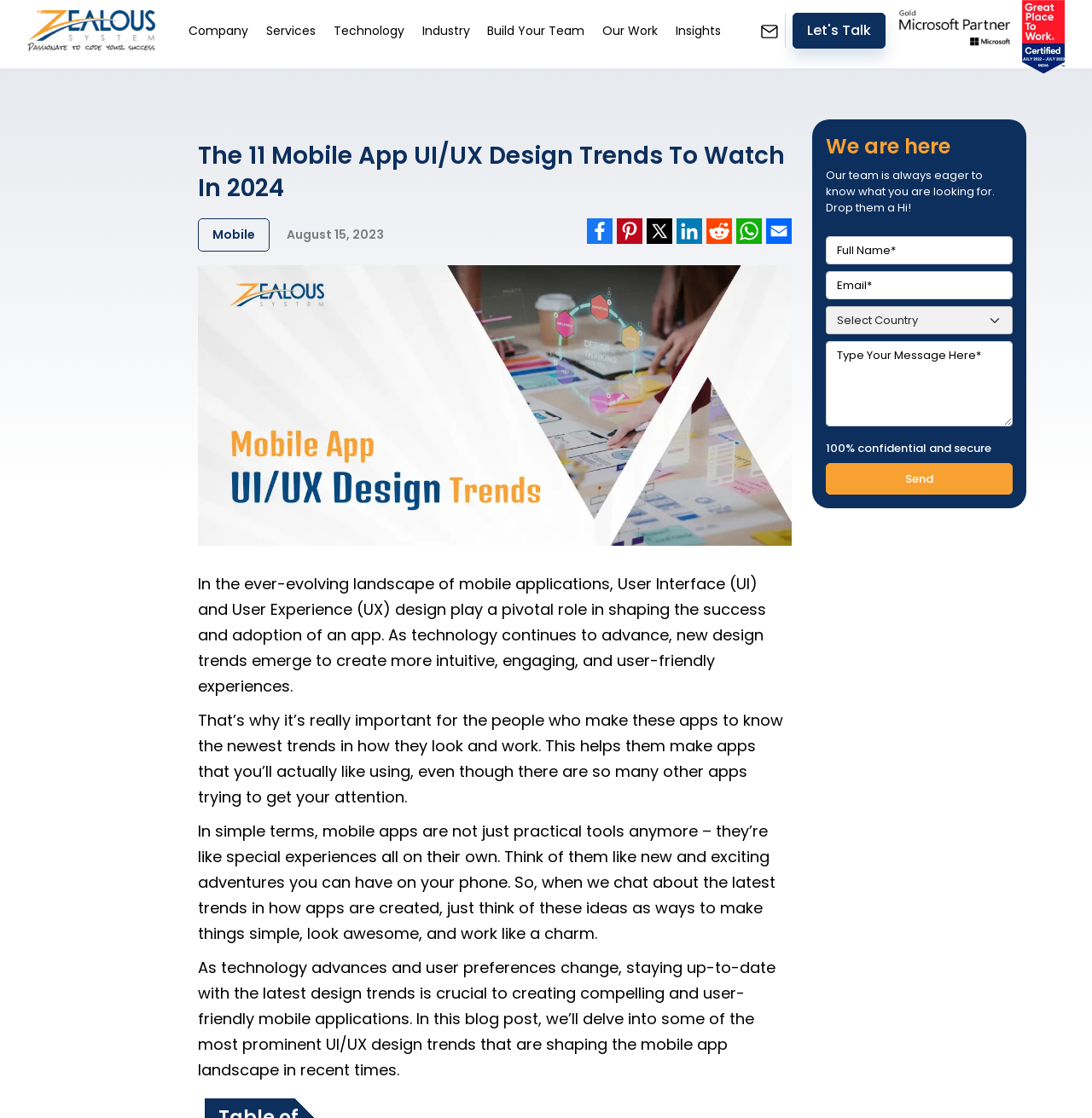Please mark the bounding box coordinates of the area that should be clicked to carry out the instruction: "Click the 'Our Work' link".

[0.552, 0.02, 0.602, 0.035]